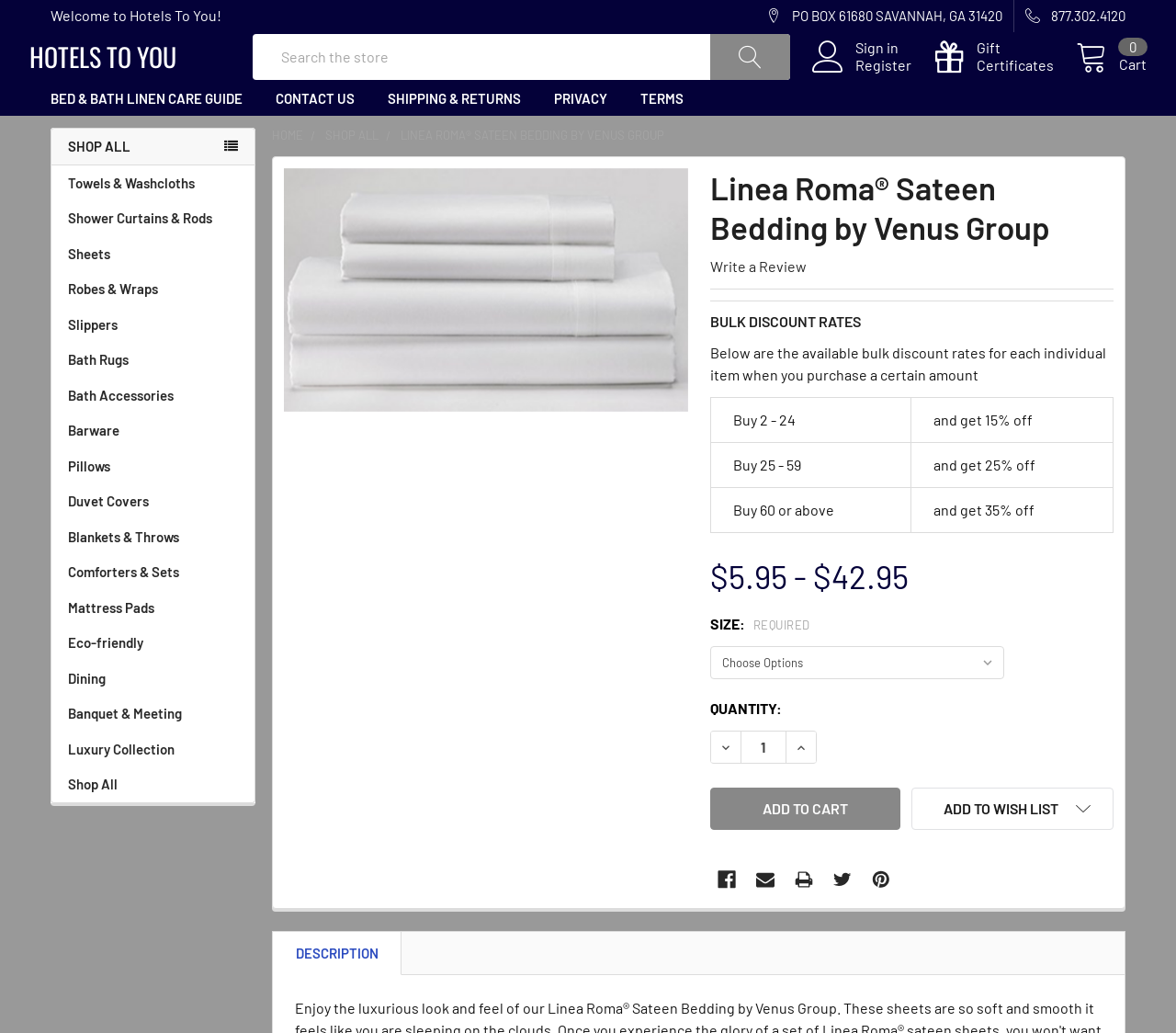Locate the bounding box coordinates of the UI element described by: "877.302.4120". Provide the coordinates as four float numbers between 0 and 1, formatted as [left, top, right, bottom].

[0.862, 0.0, 0.957, 0.031]